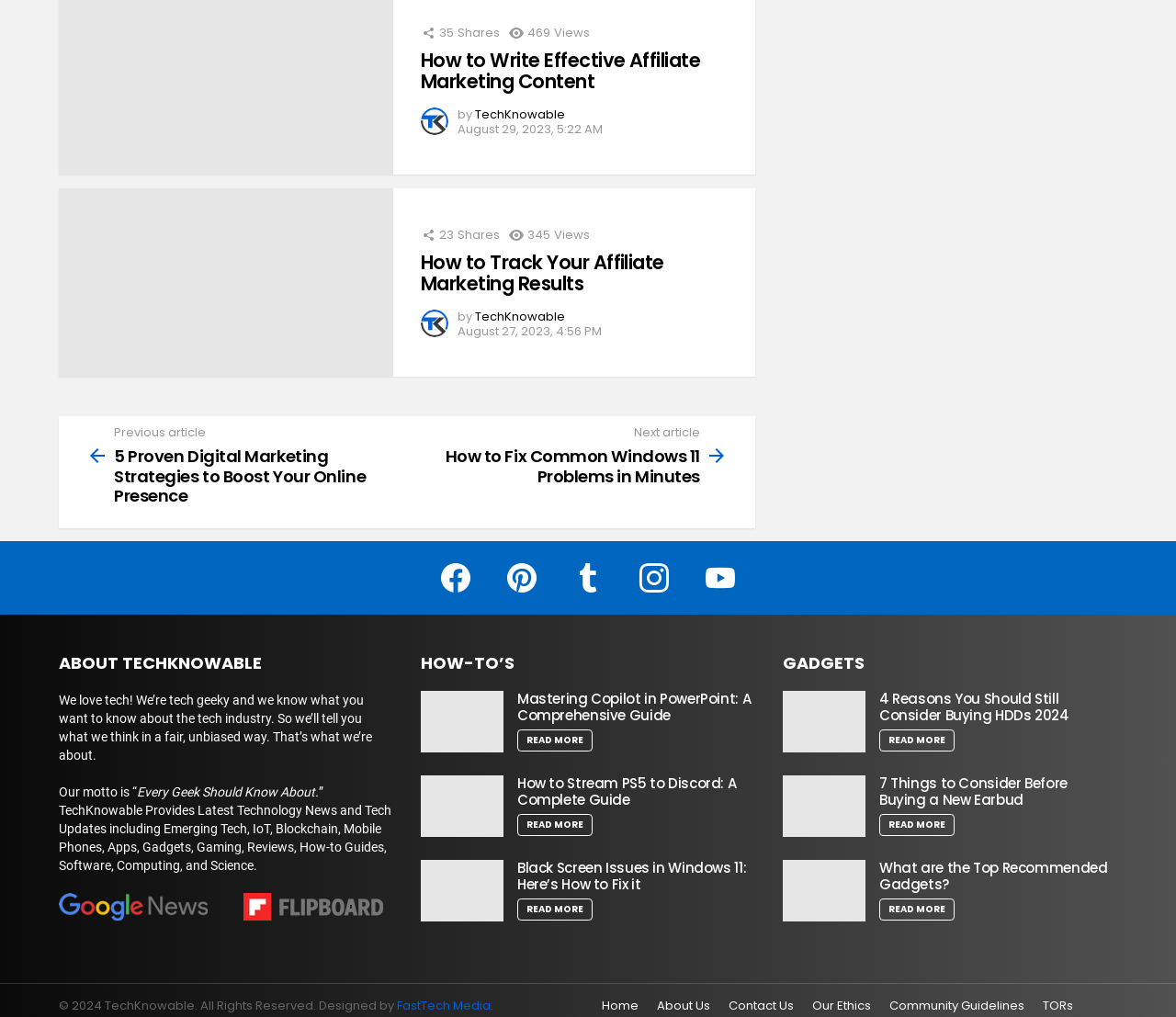Determine the bounding box coordinates of the section to be clicked to follow the instruction: "Go to the Home page". The coordinates should be given as four float numbers between 0 and 1, formatted as [left, top, right, bottom].

None